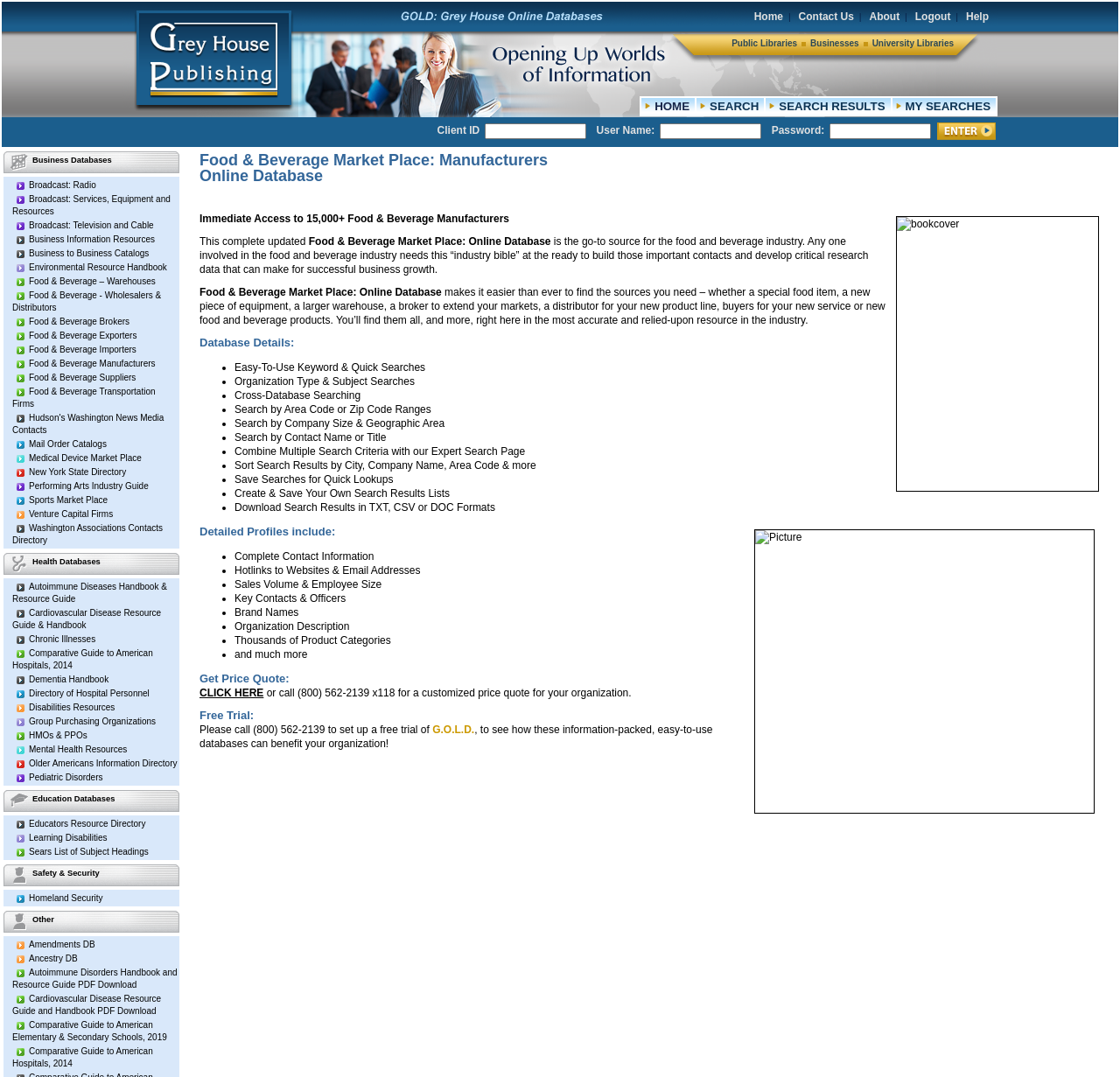Summarize the webpage with intricate details.

The webpage is titled "G.O.L.D." and has a navigation menu at the top with links to "Home", "Contact Us", "About", "Logout", and "Help". There are also two separator lines on either side of the navigation menu.

Below the navigation menu, there are three main sections. The first section has three links: "Public Libraries", "Businesses", and "University Libraries". Each link has a small image next to it.

The second section has a heading "MY SEARCHES" and a search results section with a heading "SEARCH RESULTS". There is also a link to "HOME" below the search results.

The third section has a login form with fields for "Client ID", "User Name", and "Password", along with an "Enter" button. Below the login form, there is a list of 24 links to various resources, including "Broadcast: Radio", "Business Information Resources", "Food & Beverage - Wholesalers & Distributors", and "Washington Associations Contacts Directory". Each link has a small image next to it.

There are also two images at the bottom of the page, one above the list of resources and one below it.